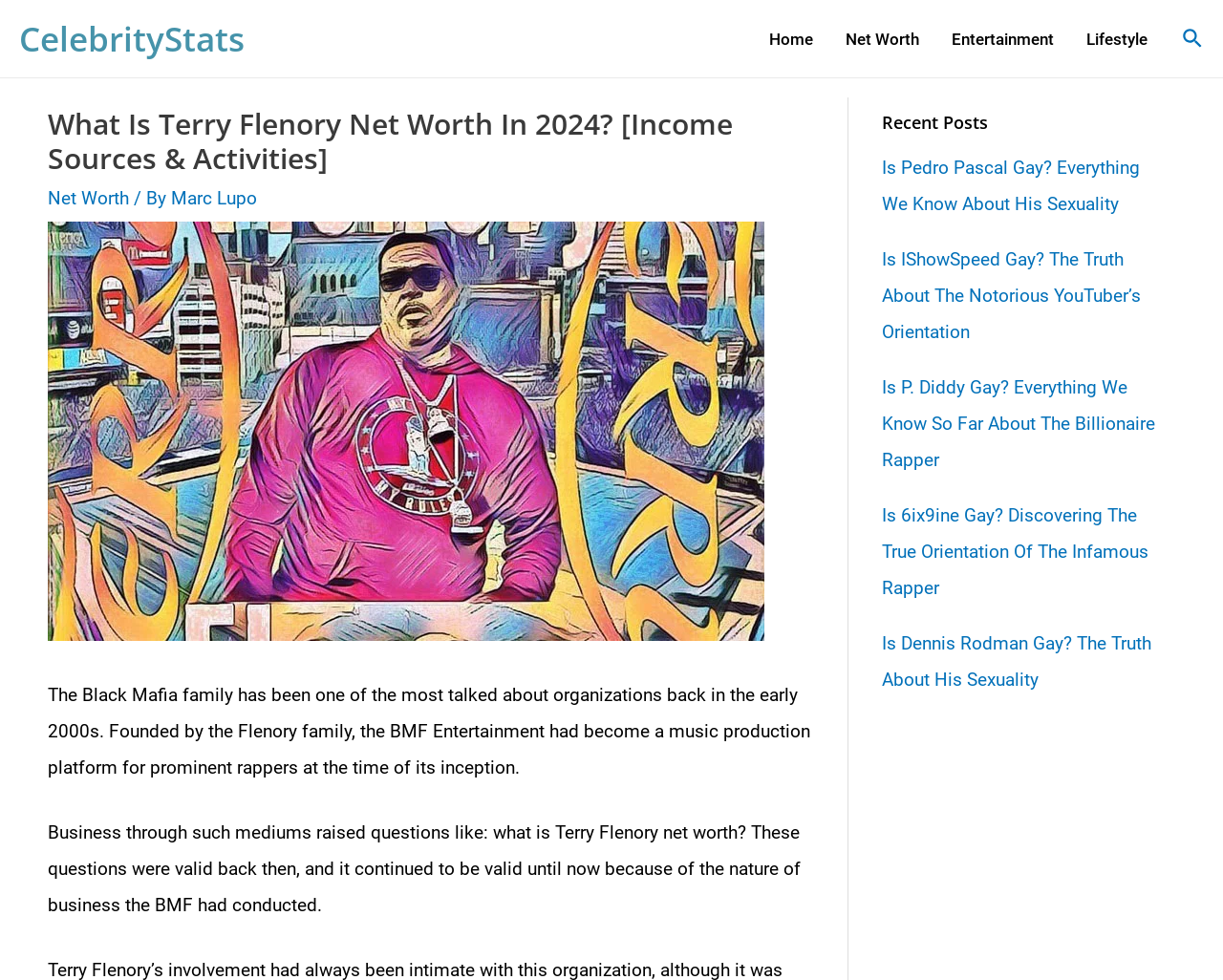Please mark the bounding box coordinates of the area that should be clicked to carry out the instruction: "Search using the search icon".

[0.967, 0.025, 0.984, 0.054]